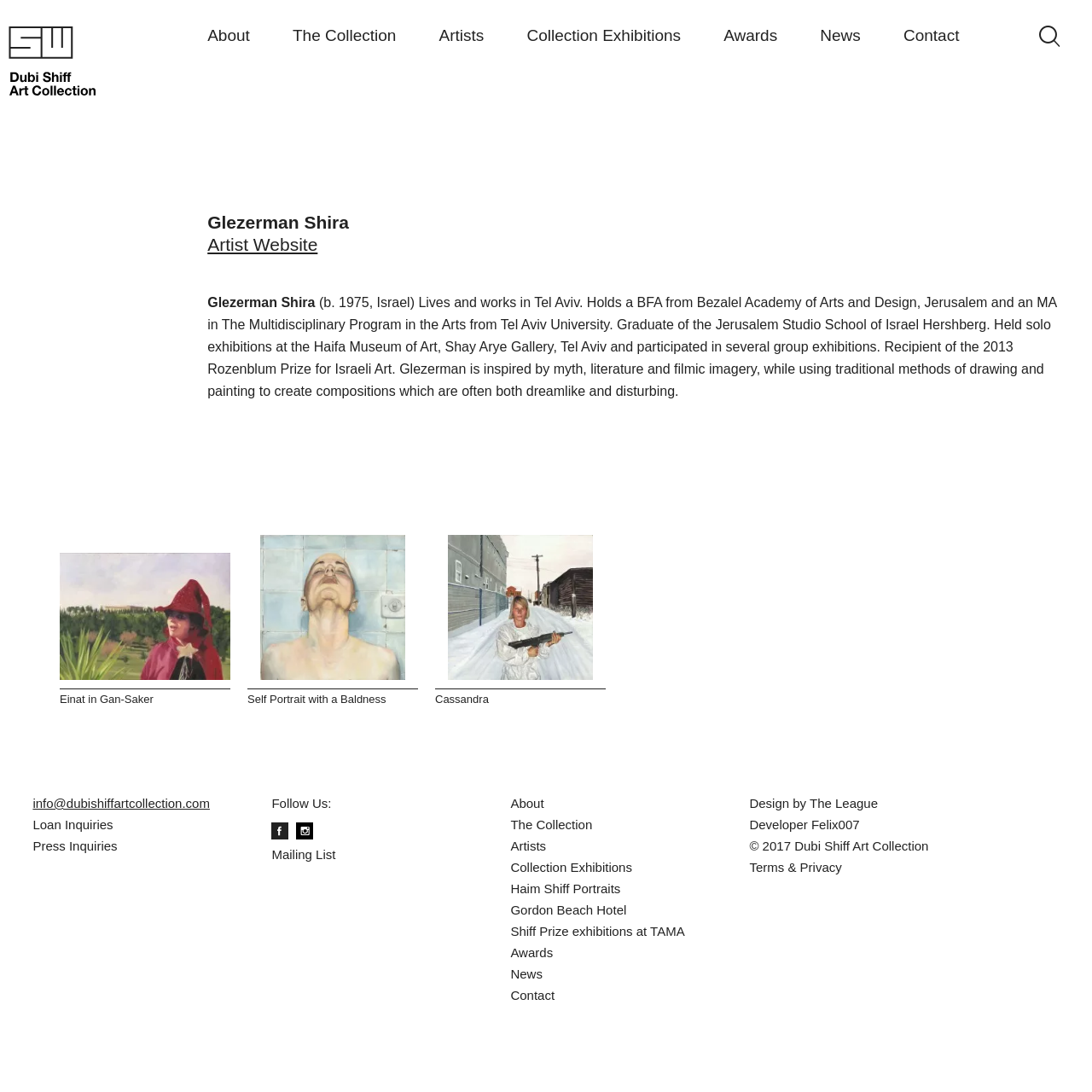Kindly provide the bounding box coordinates of the section you need to click on to fulfill the given instruction: "View Artist Website".

[0.19, 0.215, 0.291, 0.233]